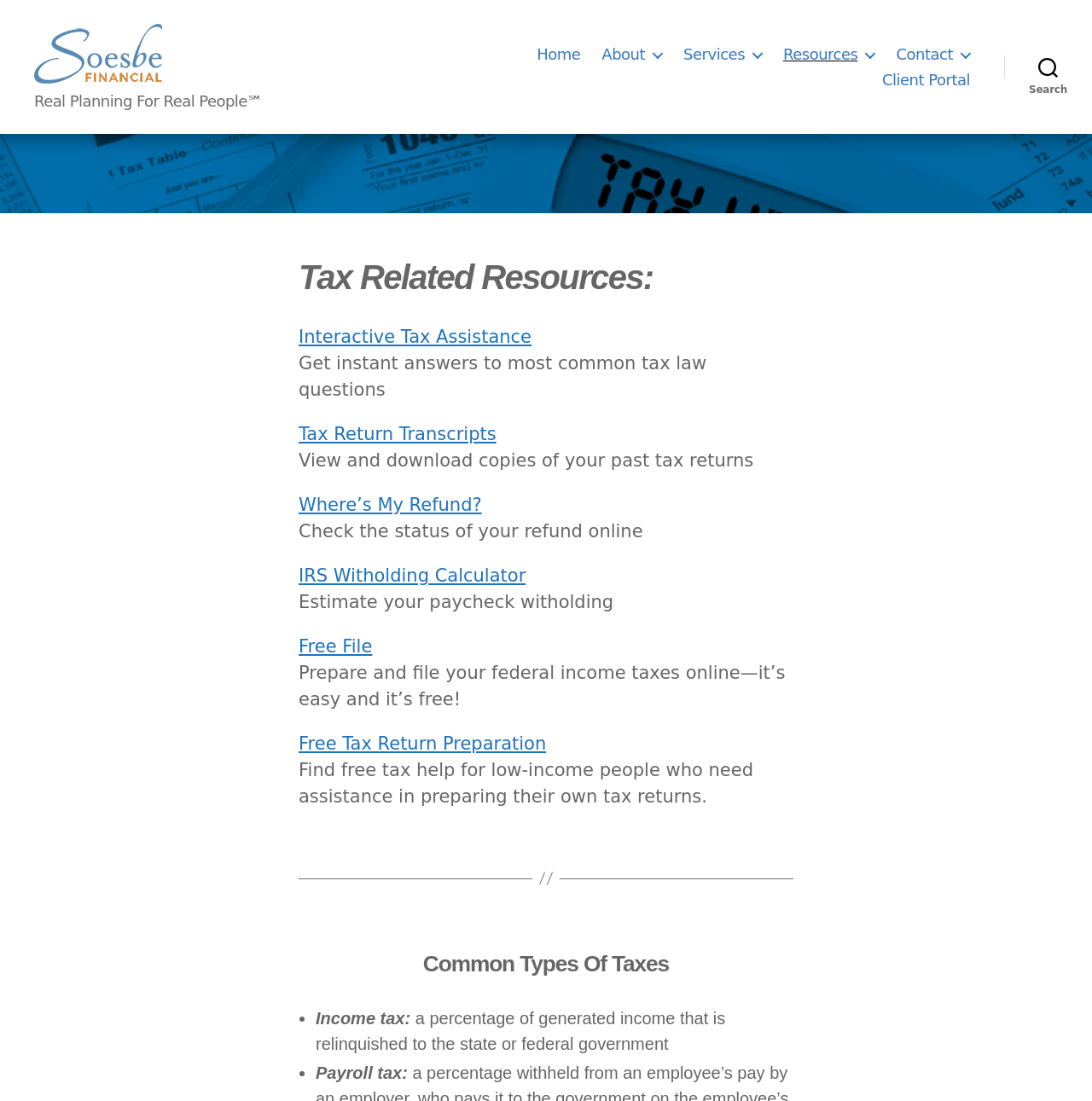Please identify the bounding box coordinates of the area I need to click to accomplish the following instruction: "Navigate to Home".

[0.492, 0.041, 0.532, 0.058]